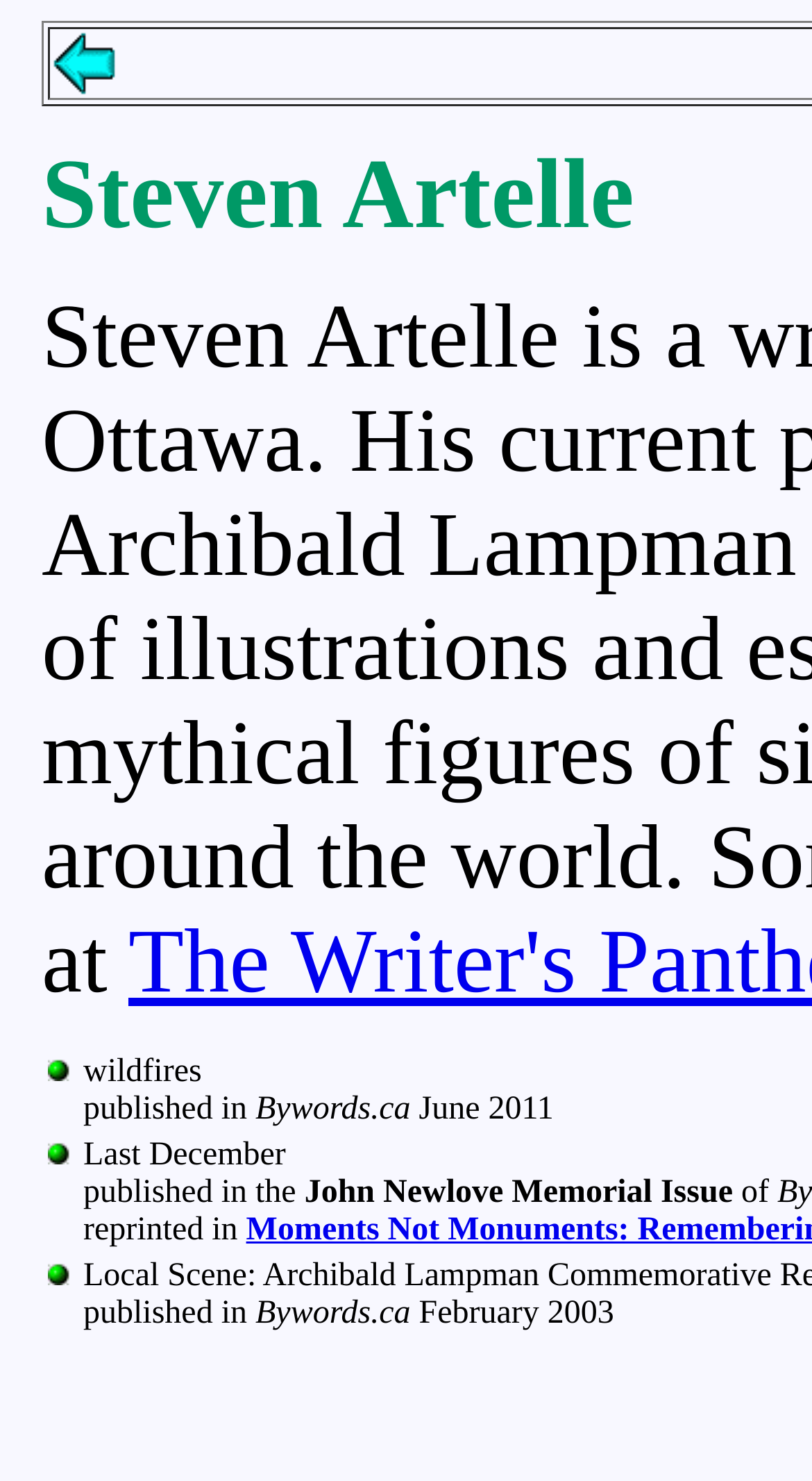Is there a link on the webpage?
Kindly give a detailed and elaborate answer to the question.

I found a link element with coordinates [0.064, 0.025, 0.144, 0.049], which suggests that there is a link on the webpage.